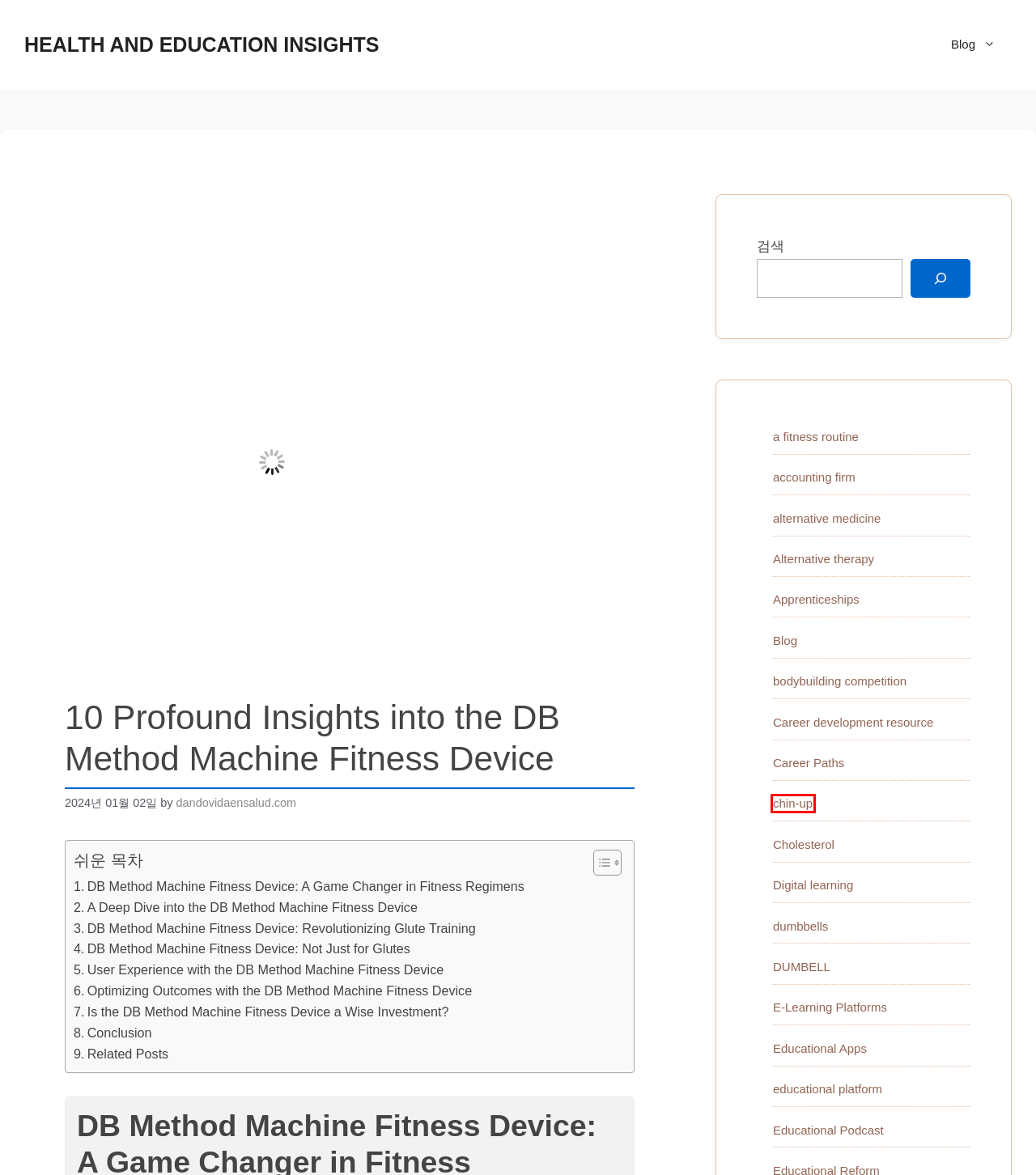Examine the screenshot of the webpage, noting the red bounding box around a UI element. Pick the webpage description that best matches the new page after the element in the red bounding box is clicked. Here are the candidates:
A. Blog - Health and Education Insights
B. bodybuilding competition - Health and Education Insights
C. Educational Apps - Health and Education Insights
D. Career development resource - Health and Education Insights
E. Educational Podcast - Health and Education Insights
F. Career Paths - Health and Education Insights
G. chin-up - Health and Education Insights
H. Digital learning - Health and Education Insights

G